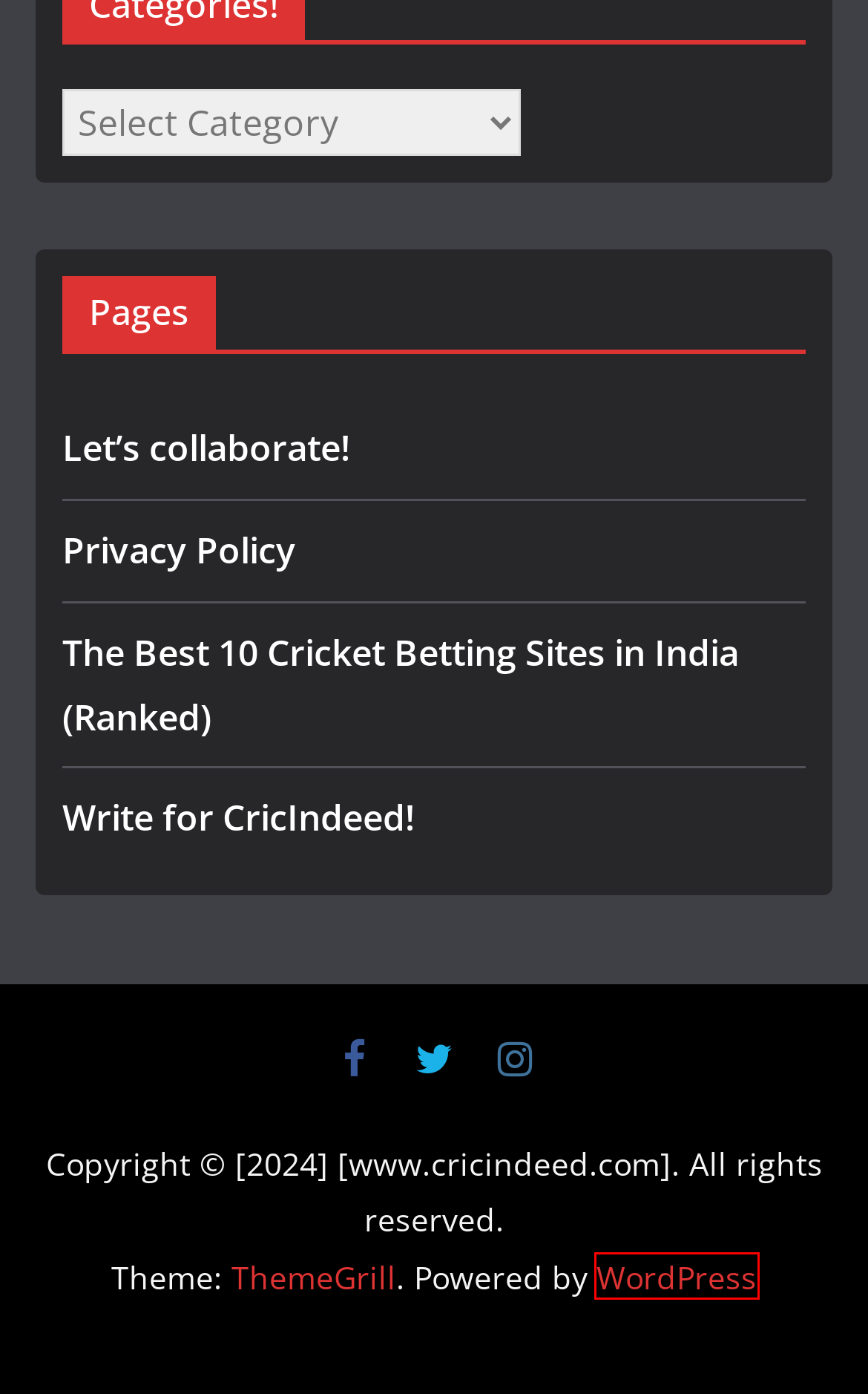Examine the screenshot of the webpage, which includes a red bounding box around an element. Choose the best matching webpage description for the page that will be displayed after clicking the element inside the red bounding box. Here are the candidates:
A. The Best 10 Cricket Betting Sites in India (Ranked) - CricIndeed
B. Download – WordPress.org
C. DCvsSRH Archives - CricIndeed
D. Let's collaborate! - CricIndeed
E. CricIndeed - For Cricket's Amazing Stats & Facts
F. Privacy Policy - CricIndeed
G. Vijay Raman, Author at CricIndeed
H. Write for CricIndeed! - CricIndeed

B